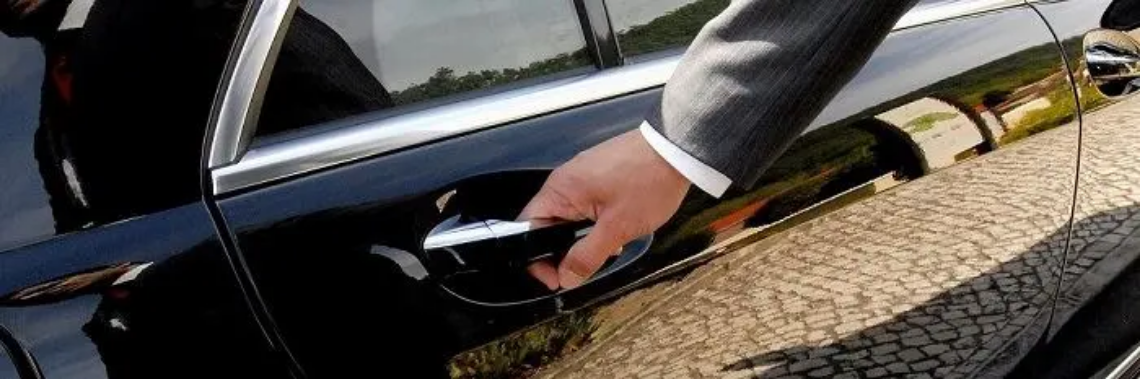What type of environment is hinted at in the background?
Please answer the question with a detailed response using the information from the screenshot.

The background of the image hints at an upscale environment, which reinforces the upscale nature of the transportation service offered by A1 Chauffeur Service, emphasizing their commitment to luxury and personal attention in airport transfers and limousines.